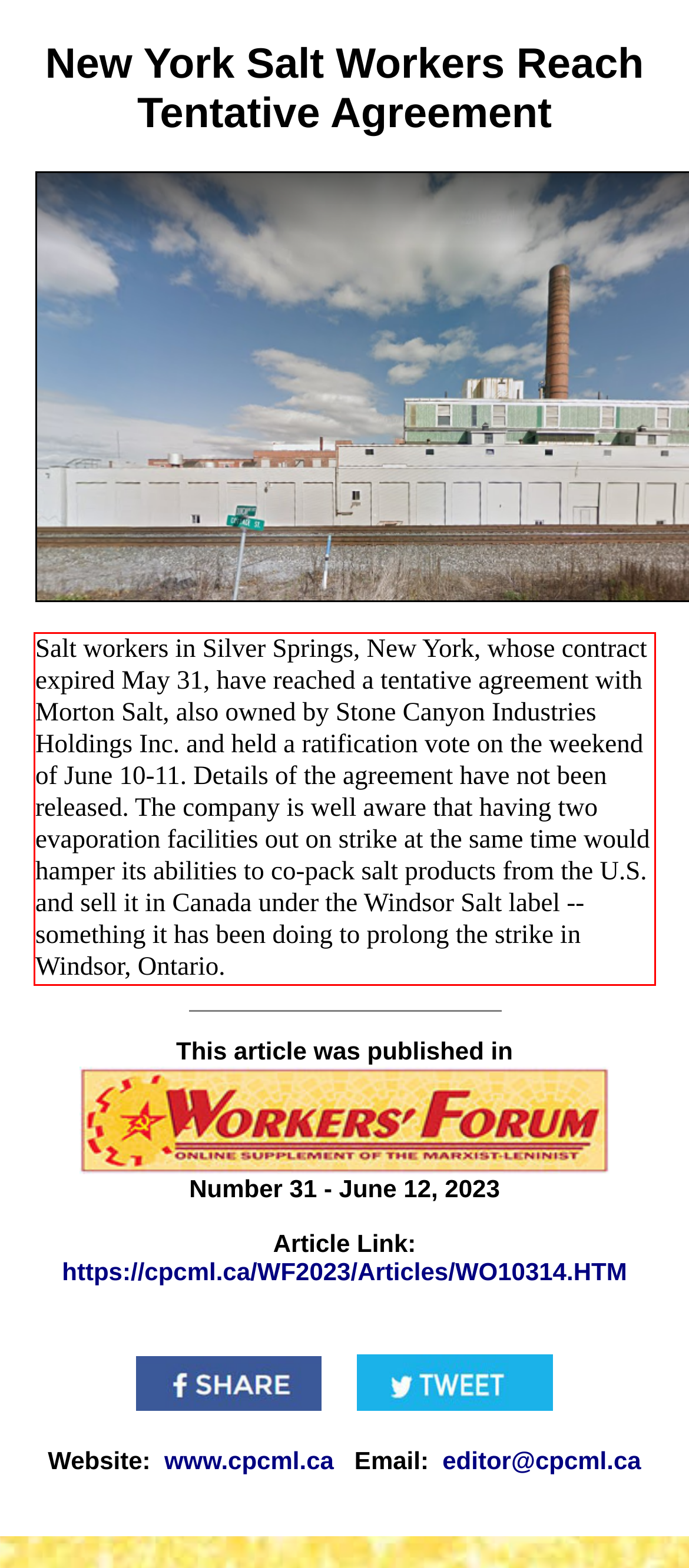Review the screenshot of the webpage and recognize the text inside the red rectangle bounding box. Provide the extracted text content.

Salt workers in Silver Springs, New York, whose contract expired May 31, have reached a tentative agreement with Morton Salt, also owned by Stone Canyon Industries Holdings Inc. and held a ratification vote on the weekend of June 10-11. Details of the agreement have not been released. The company is well aware that having two evaporation facilities out on strike at the same time would hamper its abilities to co-pack salt products from the U.S. and sell it in Canada under the Windsor Salt label -- something it has been doing to prolong the strike in Windsor, Ontario.